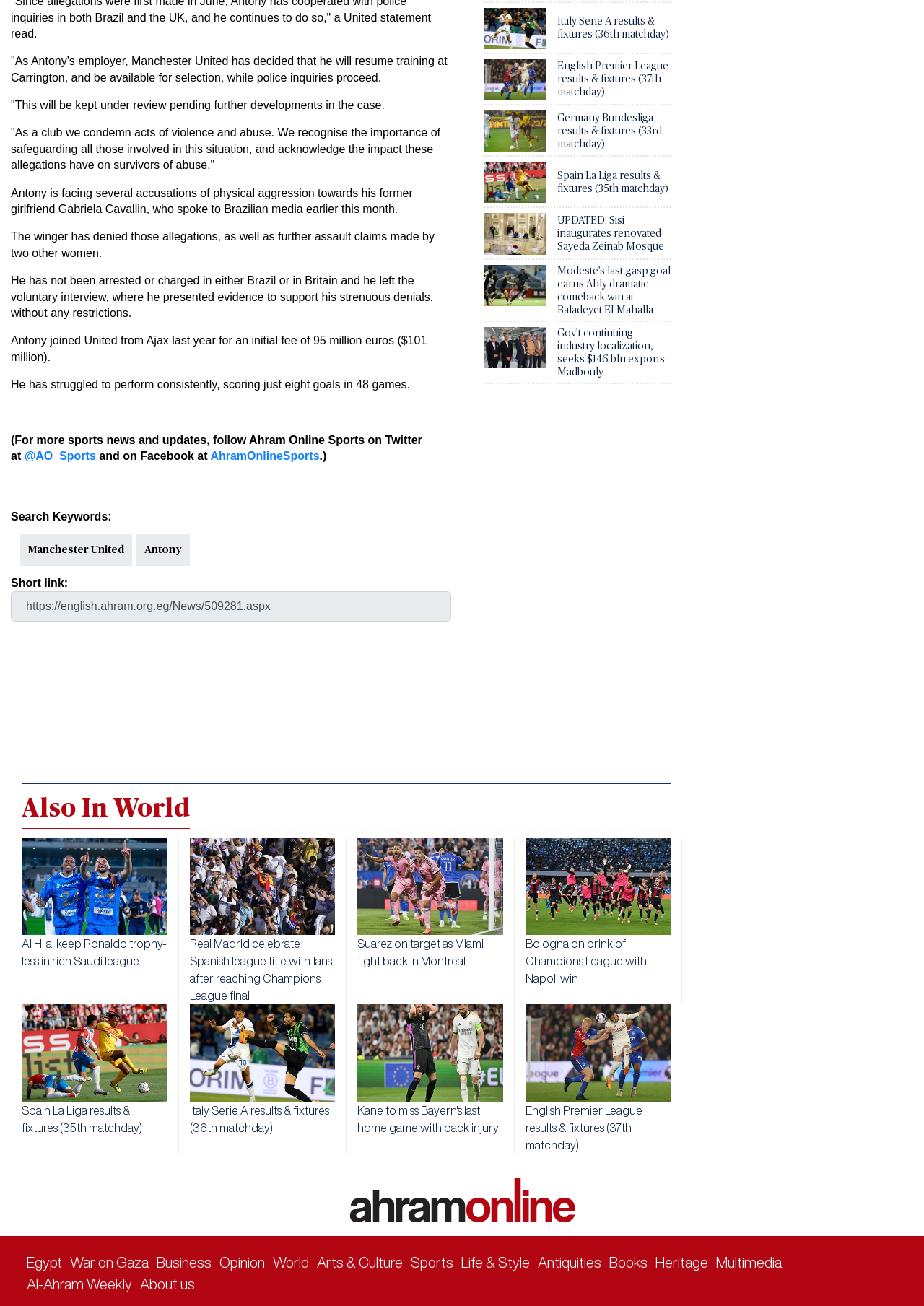Can you specify the bounding box coordinates of the area that needs to be clicked to fulfill the following instruction: "Search for Manchester United"?

[0.024, 0.411, 0.141, 0.432]